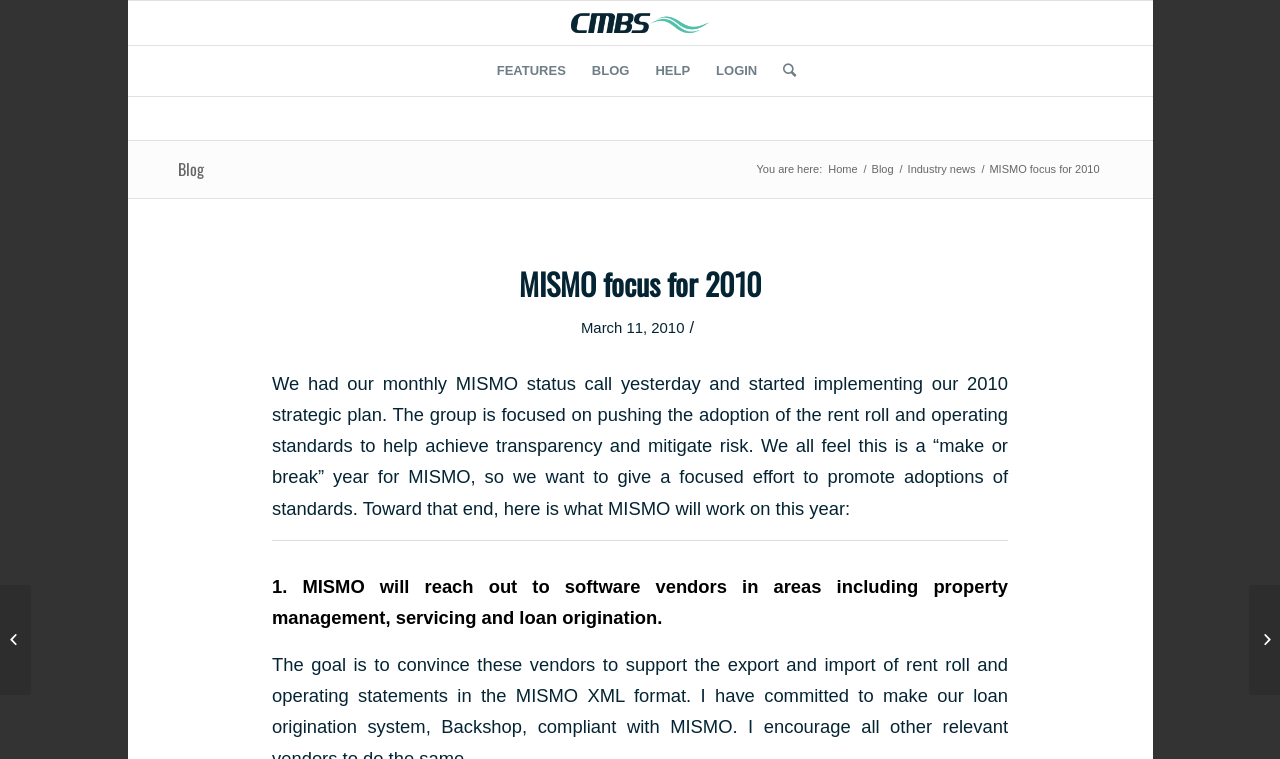Generate a comprehensive description of the contents of the webpage.

The webpage is about MISMO's focus for 2010, with a prominent title "MISMO focus for 2010" at the top center of the page. Below the title, there is a horizontal navigation menu with links to "FEATURES", "BLOG", "HELP", "LOGIN", and an icon represented by "\ue803". 

To the left of the navigation menu, there is a smaller link to "CMBS.com" with an accompanying image. On the top-left corner, there is a link to "Whistler!".

The main content of the page is divided into sections. The first section has a heading "MISMO focus for 2010" with a link to the same title below it. Below the heading, there is a time stamp "March 11, 2010". The section then describes MISMO's strategic plan for 2010, focusing on promoting the adoption of standards to achieve transparency and mitigate risk.

The next section is separated by a horizontal line and lists the first item of MISMO's plan, which is to reach out to software vendors in areas including property management, servicing, and loan origination.

On the right side of the page, there is a sidebar with links to "Blog", "Home", "Blog", and "Industry news". Above the sidebar, there is a text "You are here:".

At the bottom of the page, there are two links to news articles, "Senate moves transparency front and center" and "Whistler!".